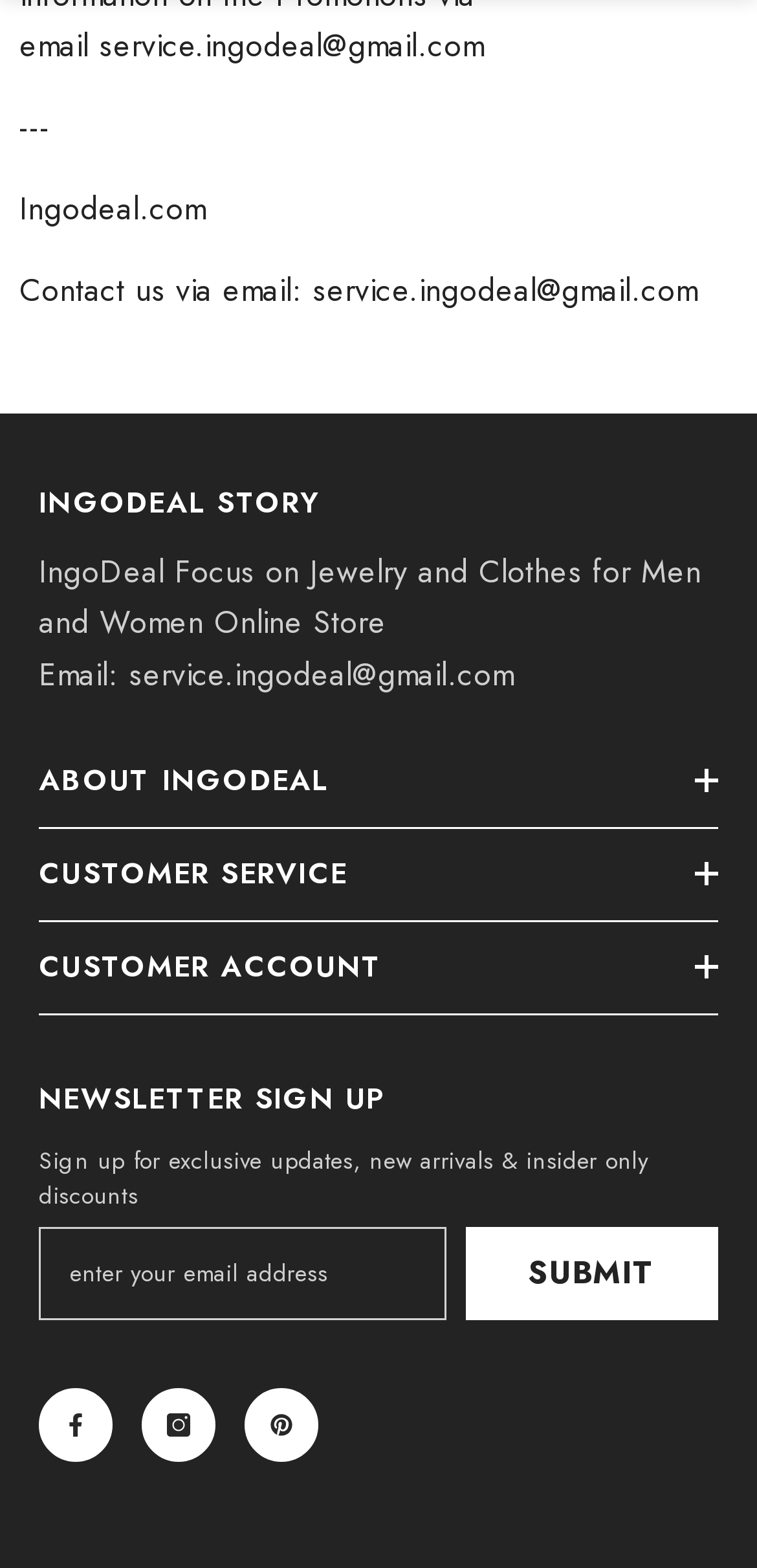Using the format (top-left x, top-left y, bottom-right x, bottom-right y), provide the bounding box coordinates for the described UI element. All values should be floating point numbers between 0 and 1: Forgot the password

None